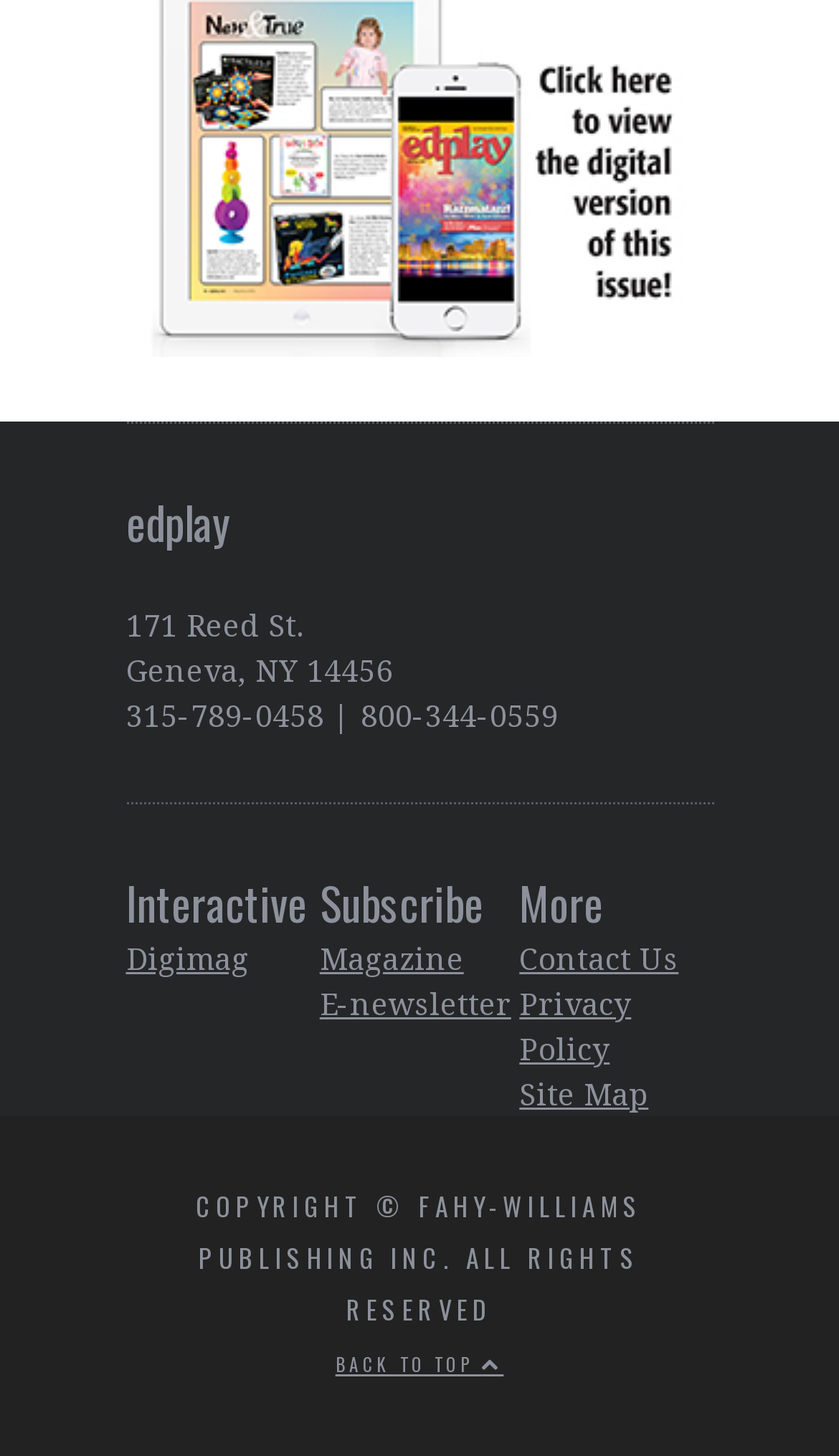Provide the bounding box coordinates of the HTML element described as: "Contact Us". The bounding box coordinates should be four float numbers between 0 and 1, i.e., [left, top, right, bottom].

[0.619, 0.644, 0.809, 0.672]